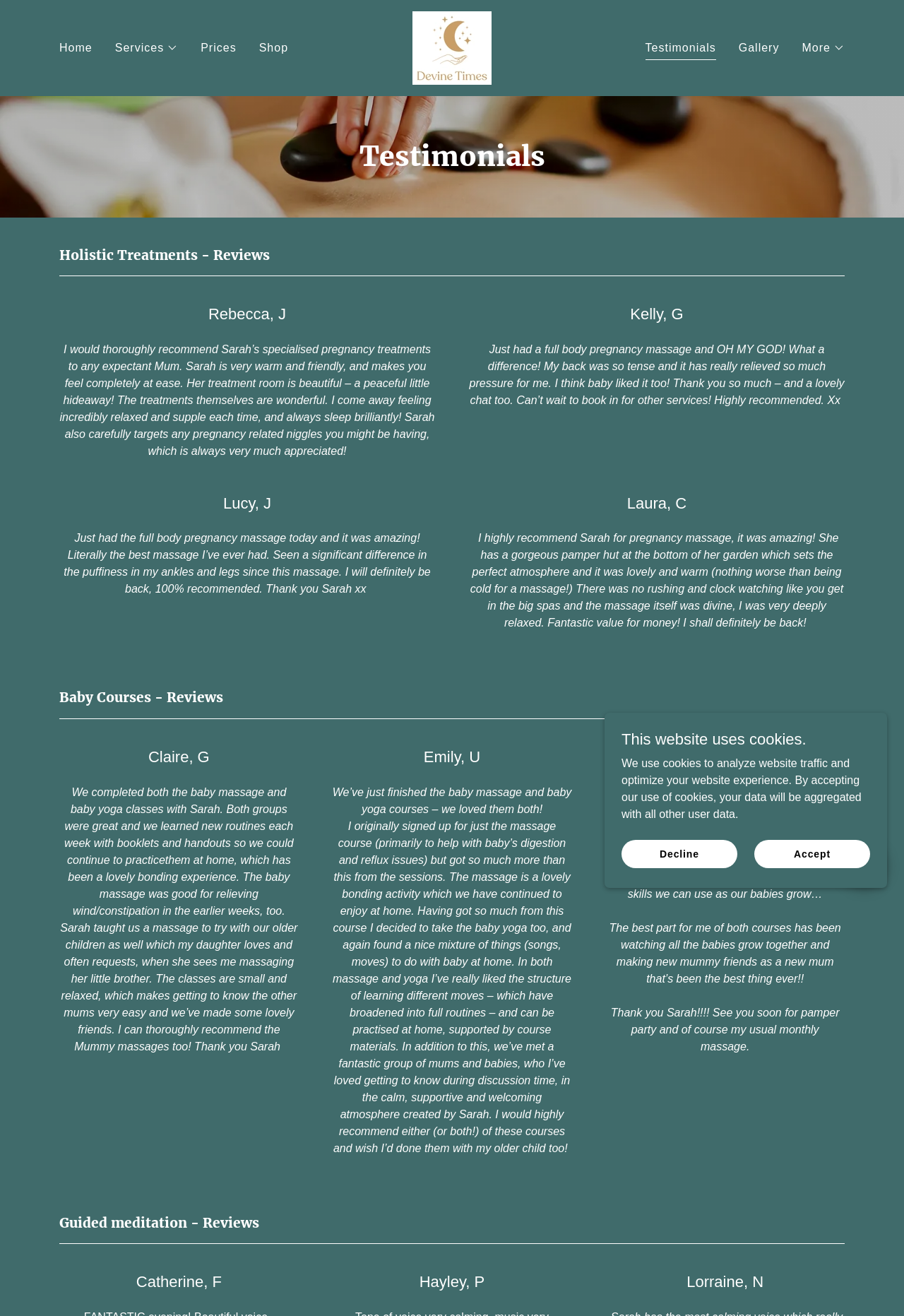Using the element description title="Toes2nose Pamper and Nurture", predict the bounding box coordinates for the UI element. Provide the coordinates in (top-left x, top-left y, bottom-right x, bottom-right y) format with values ranging from 0 to 1.

[0.456, 0.031, 0.544, 0.04]